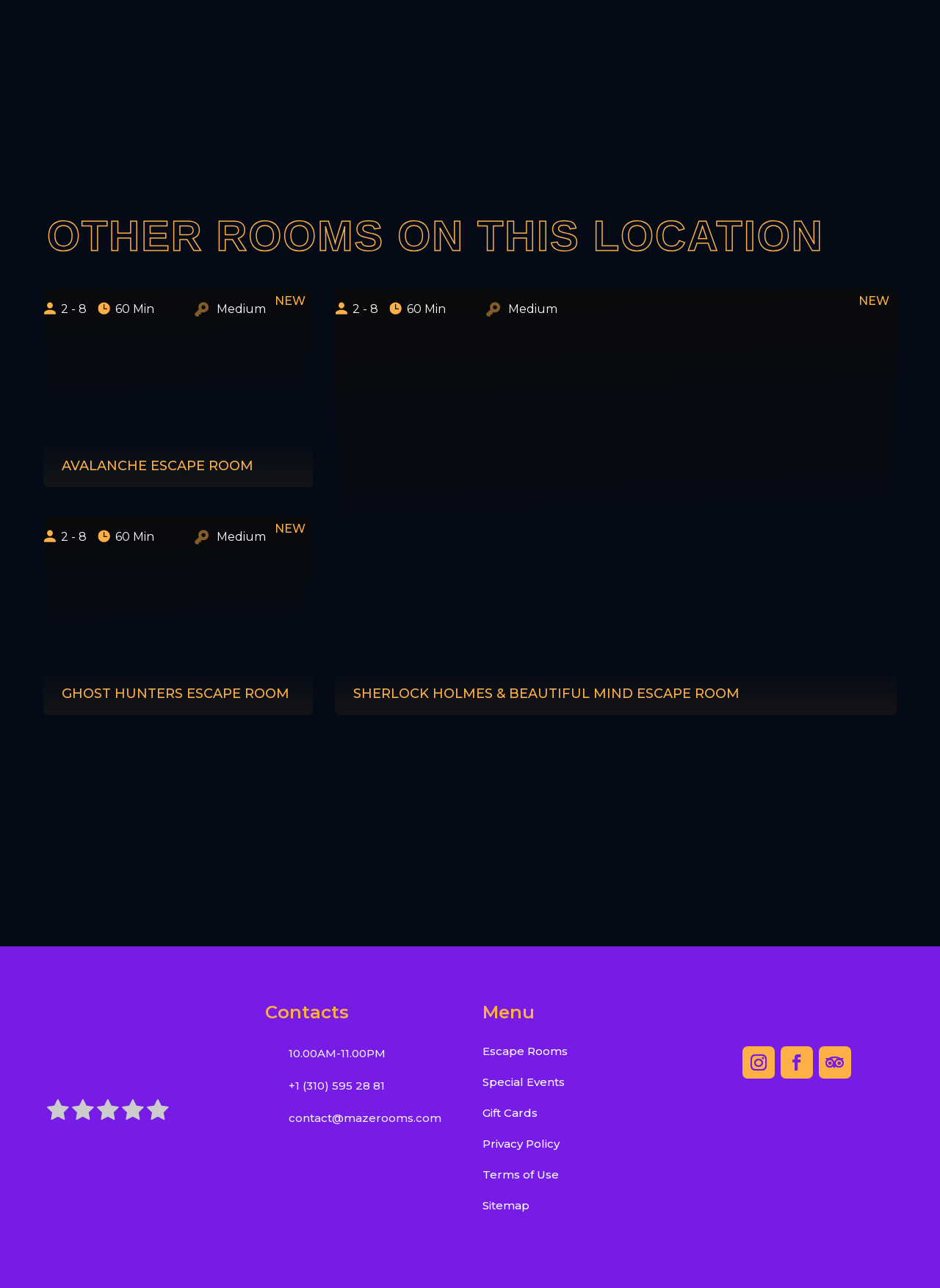What is the name of the first escape room?
Based on the image, give a concise answer in the form of a single word or short phrase.

Avalanche Escape Room